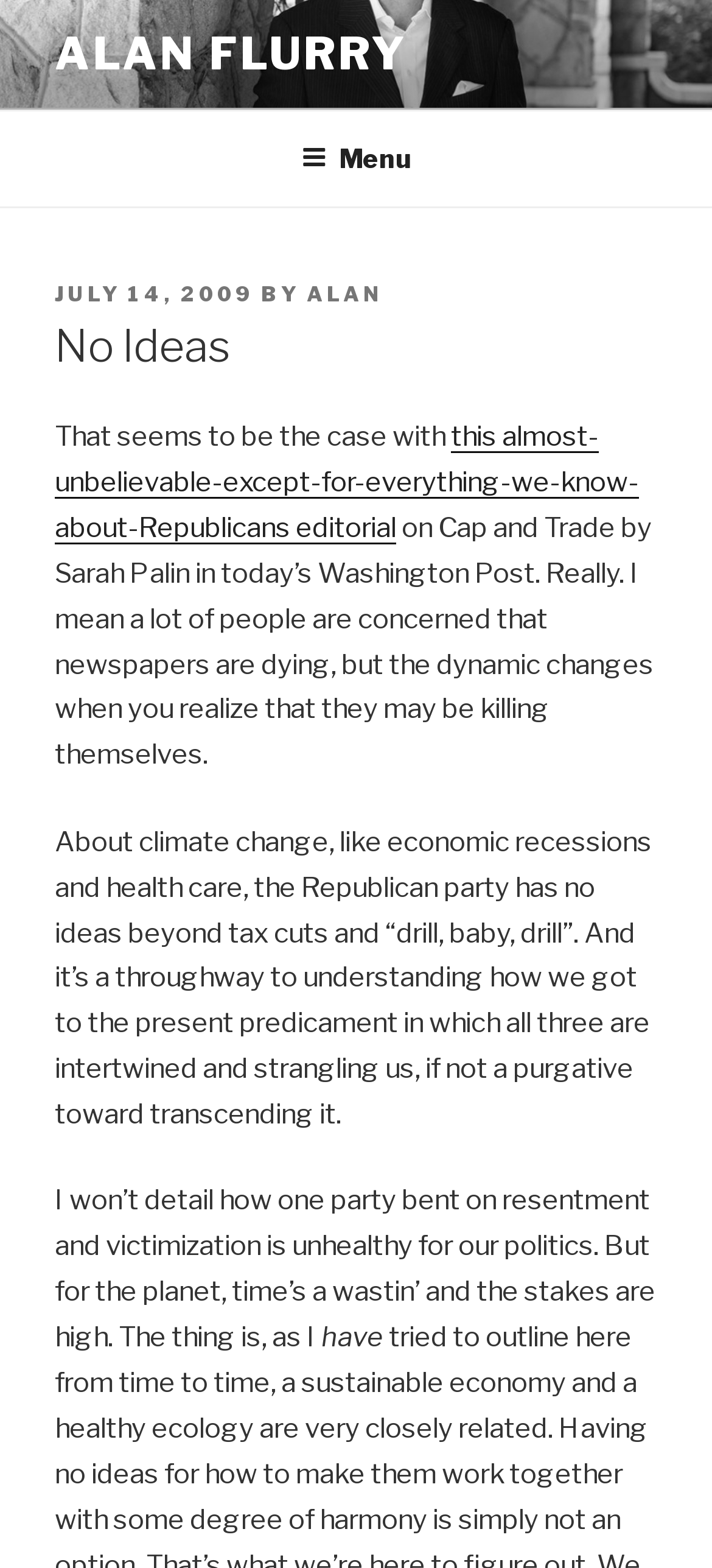Please examine the image and provide a detailed answer to the question: What is the topic of the article?

I found the topic of the article by reading the text content of the webpage, which mentions climate change, Republican party, and Cap and Trade.